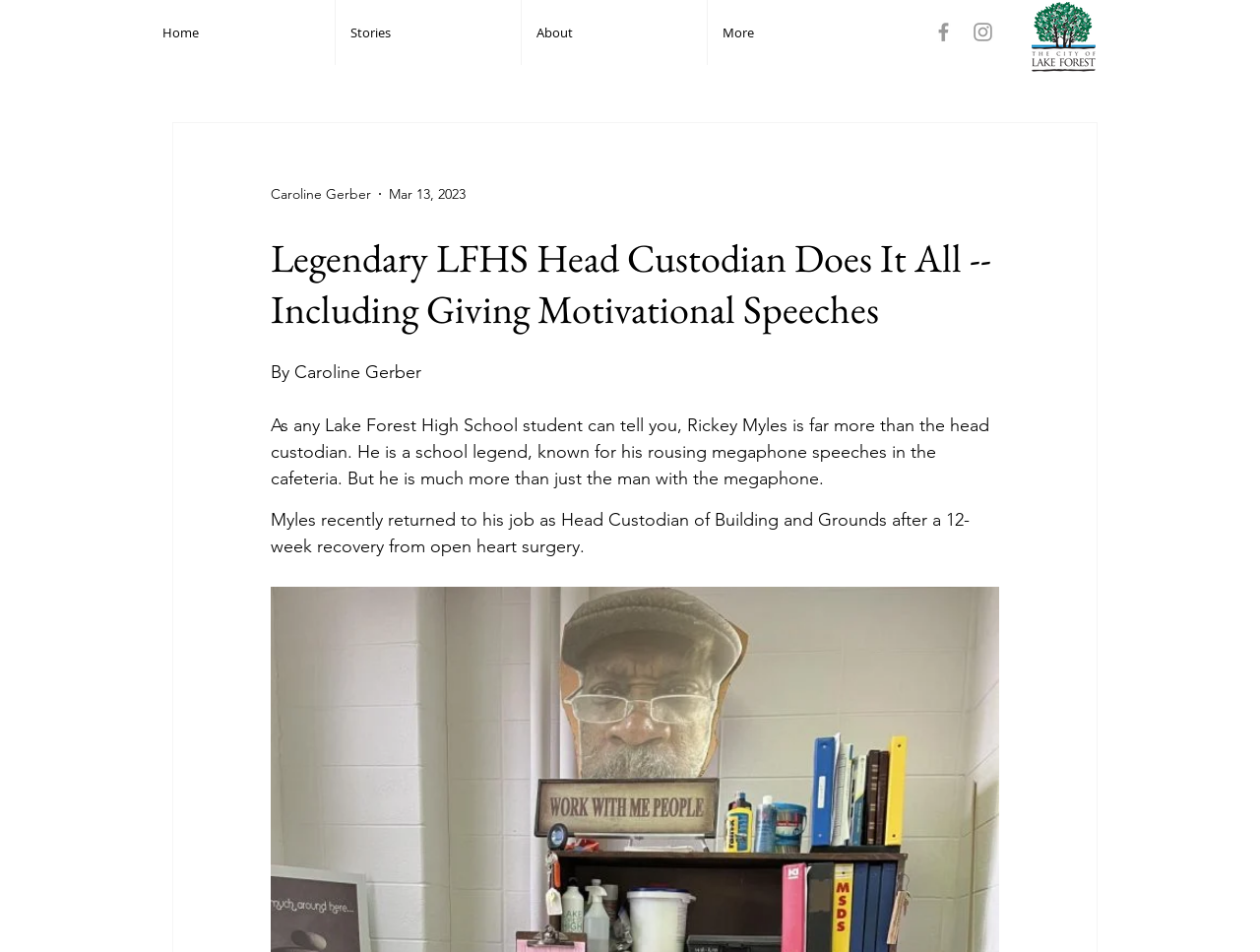Please locate the bounding box coordinates of the element that needs to be clicked to achieve the following instruction: "Search for something". The coordinates should be four float numbers between 0 and 1, i.e., [left, top, right, bottom].

[0.844, 0.058, 0.859, 0.08]